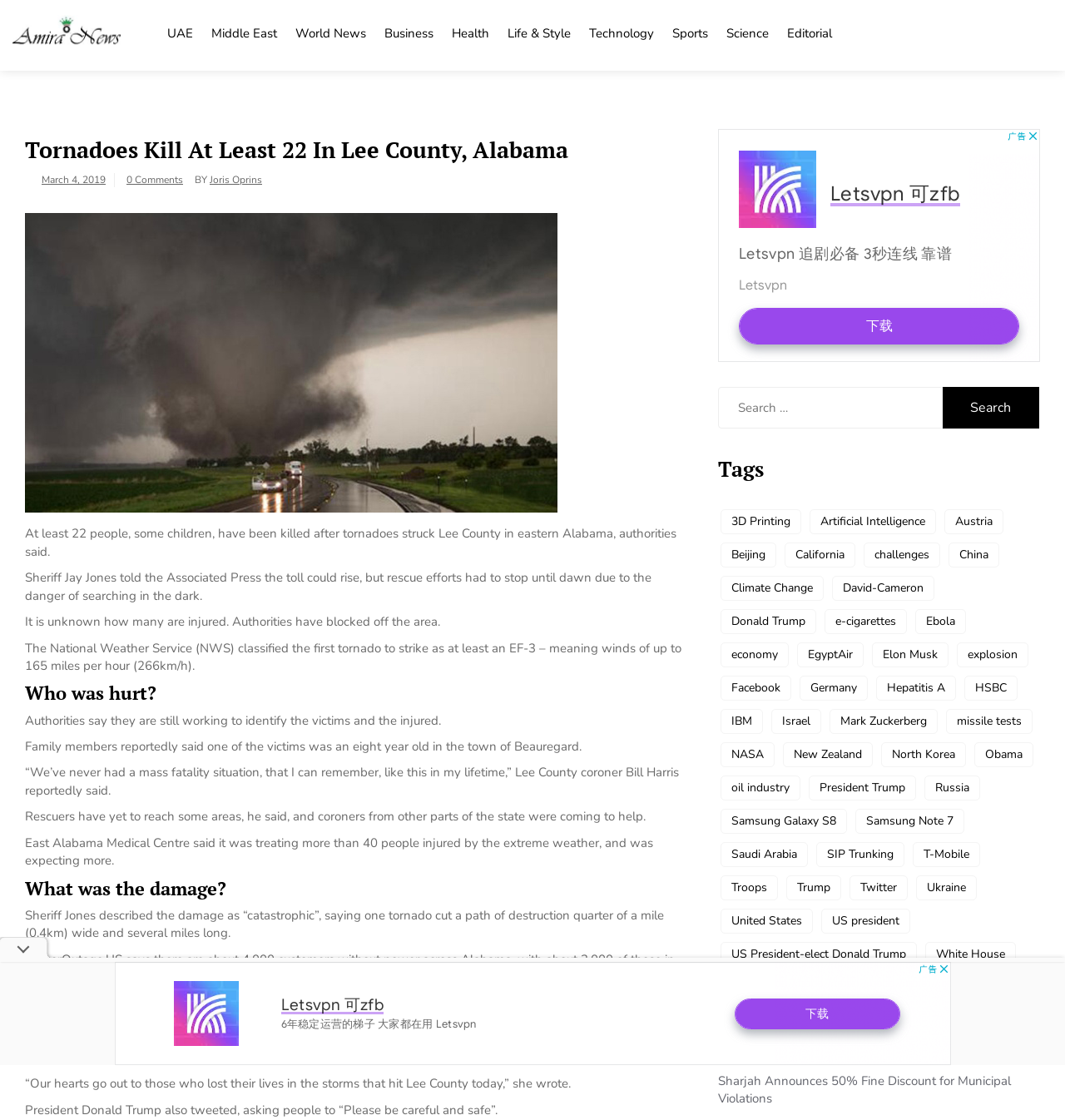Please respond to the question with a concise word or phrase:
How many people were killed in Lee County, Alabama?

At least 22